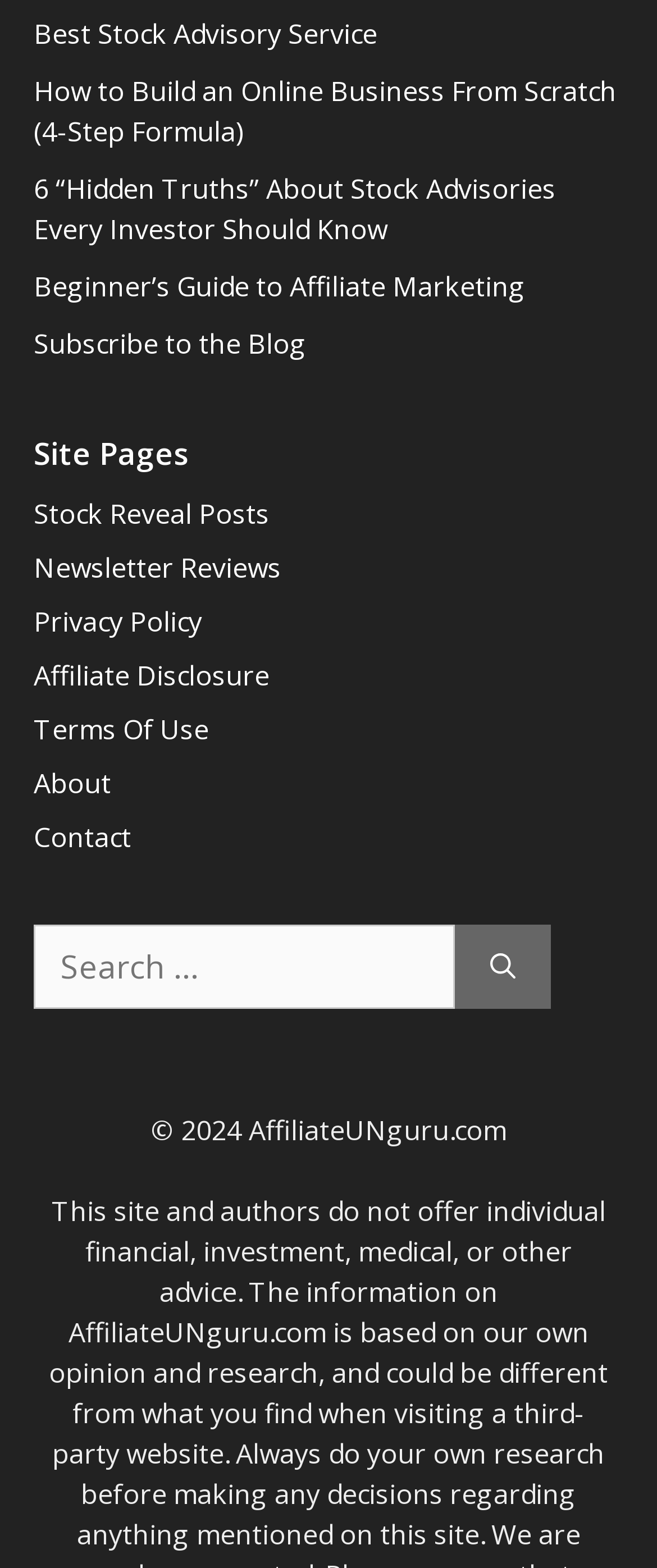What is the first link on the webpage?
Please give a detailed and elaborate explanation in response to the question.

The first link on the webpage is 'Best Stock Advisory Service' which is located at the top of the page with a bounding box of [0.051, 0.009, 0.574, 0.033].